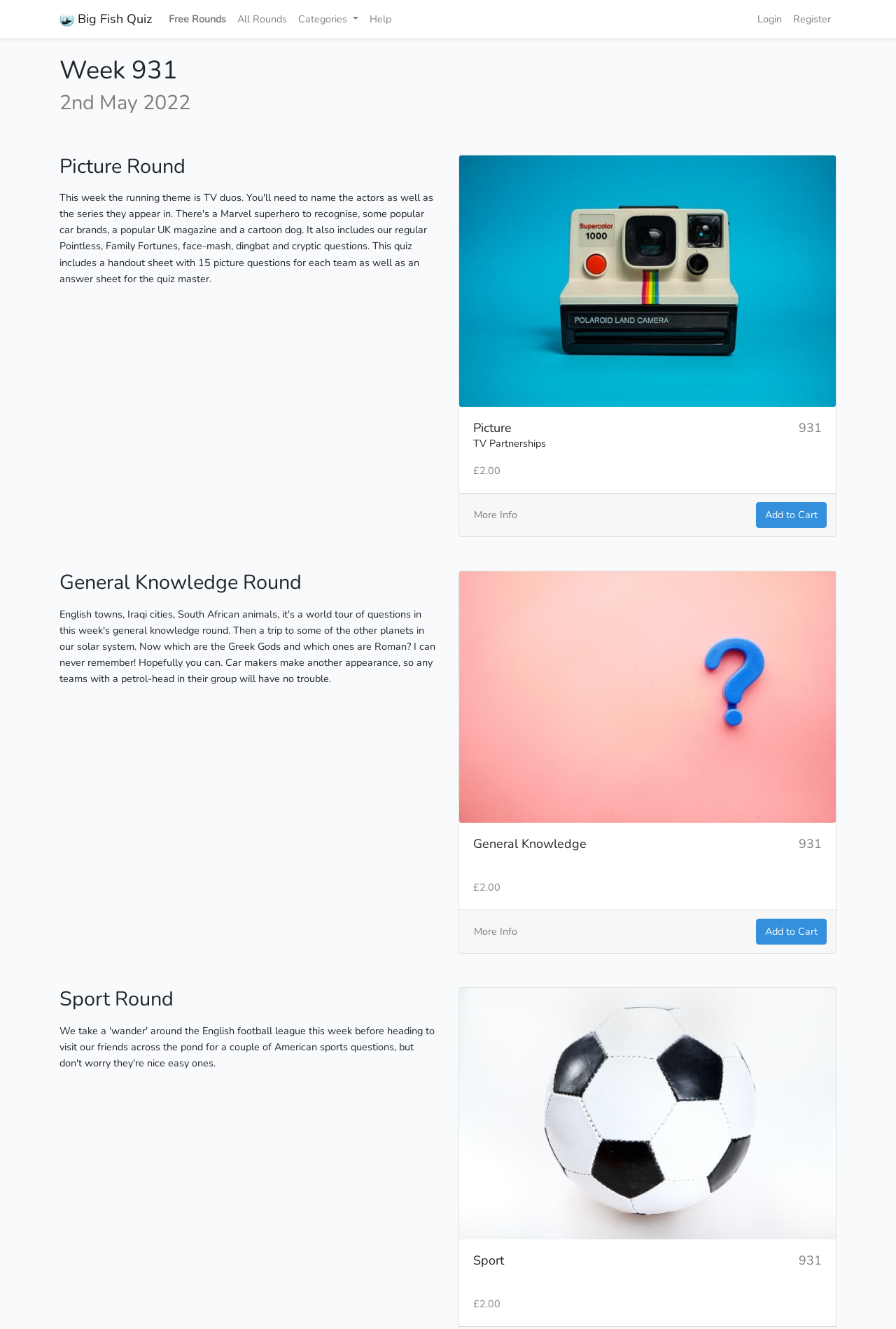What is the theme of the picture round?
Carefully analyze the image and provide a thorough answer to the question.

The theme of the picture round can be found in the link 'Polaroid camera on a light blue background' which is an image description, indicating that the picture round is related to a Polaroid camera.